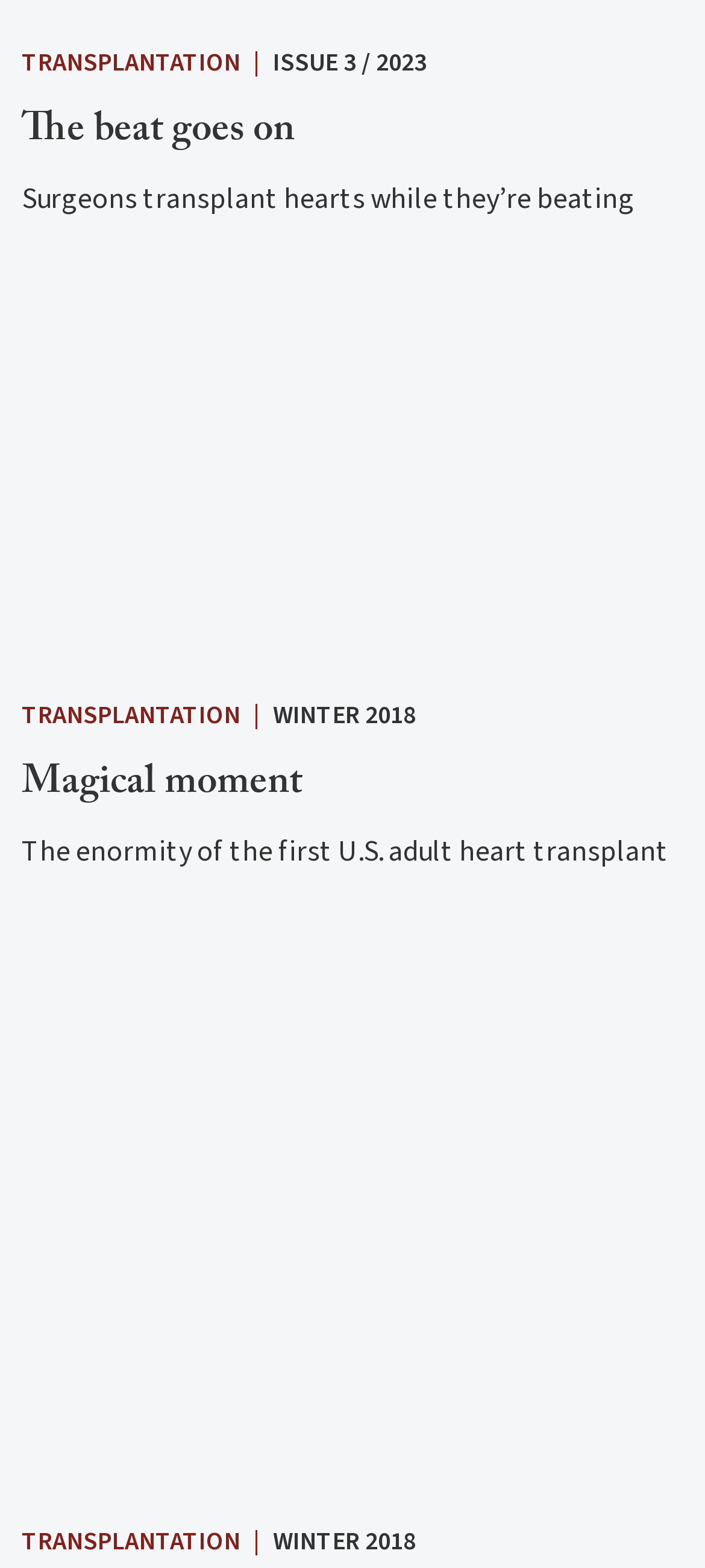How many articles are on this webpage?
Based on the content of the image, thoroughly explain and answer the question.

I counted the number of article sections on the webpage, each with a heading and a link to the full article. There are five such sections.